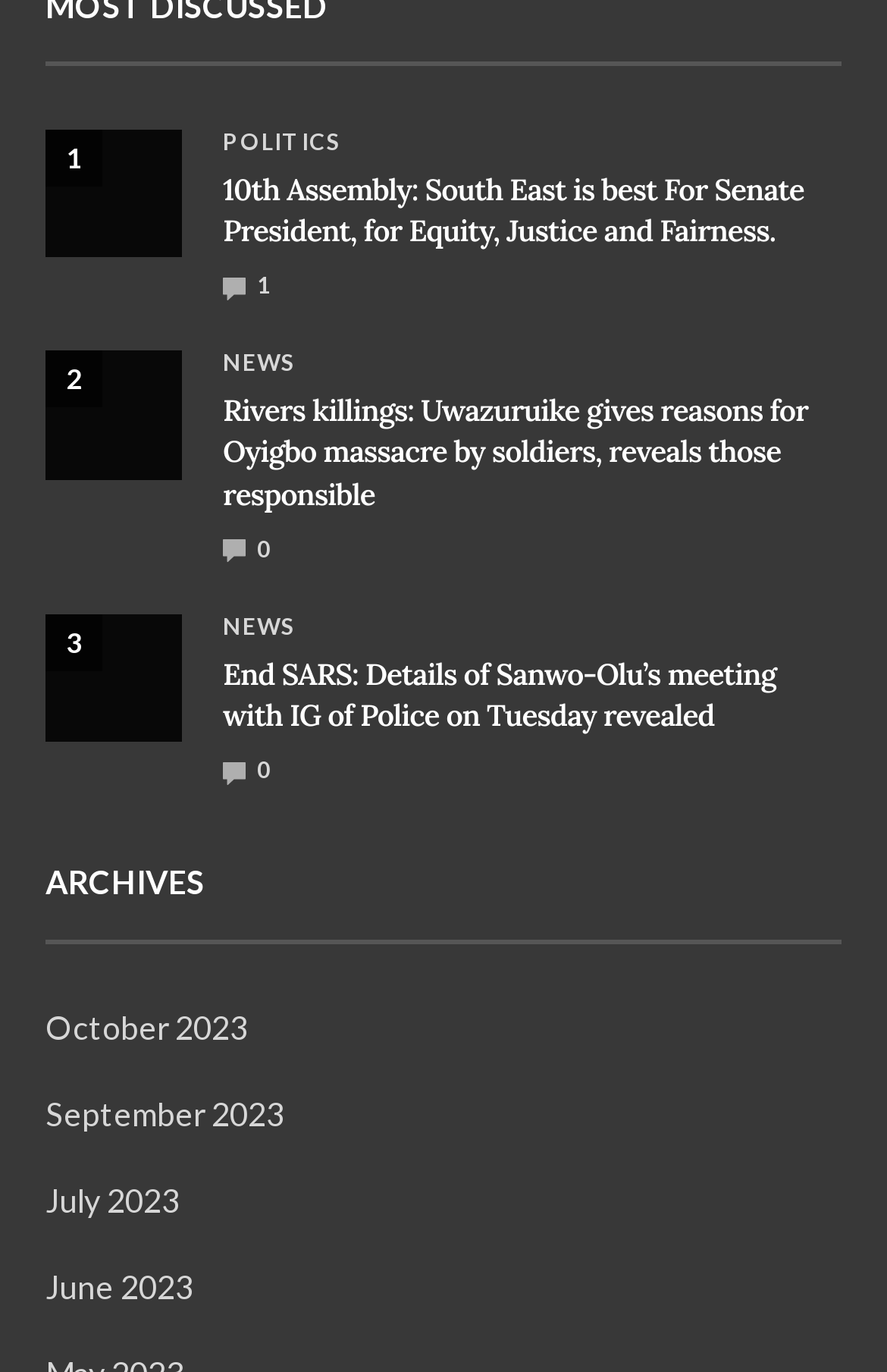Determine the bounding box coordinates of the area to click in order to meet this instruction: "View the details of Sanwo-Olu’s meeting with IG of Police".

[0.251, 0.477, 0.949, 0.538]